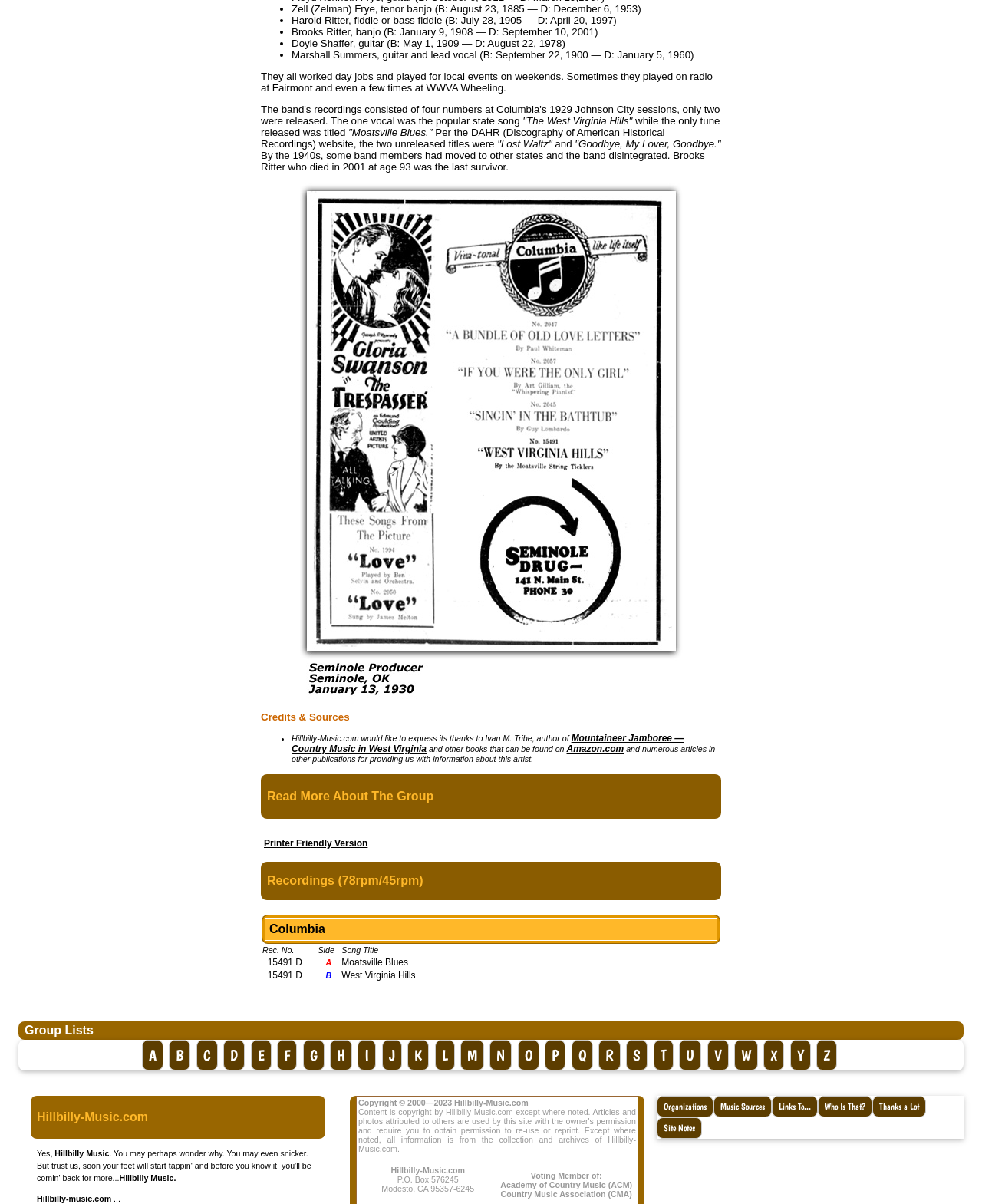Please determine the bounding box coordinates for the UI element described here. Use the format (top-left x, top-left y, bottom-right x, bottom-right y) with values bounded between 0 and 1: Thanks a Lot

[0.888, 0.91, 0.943, 0.928]